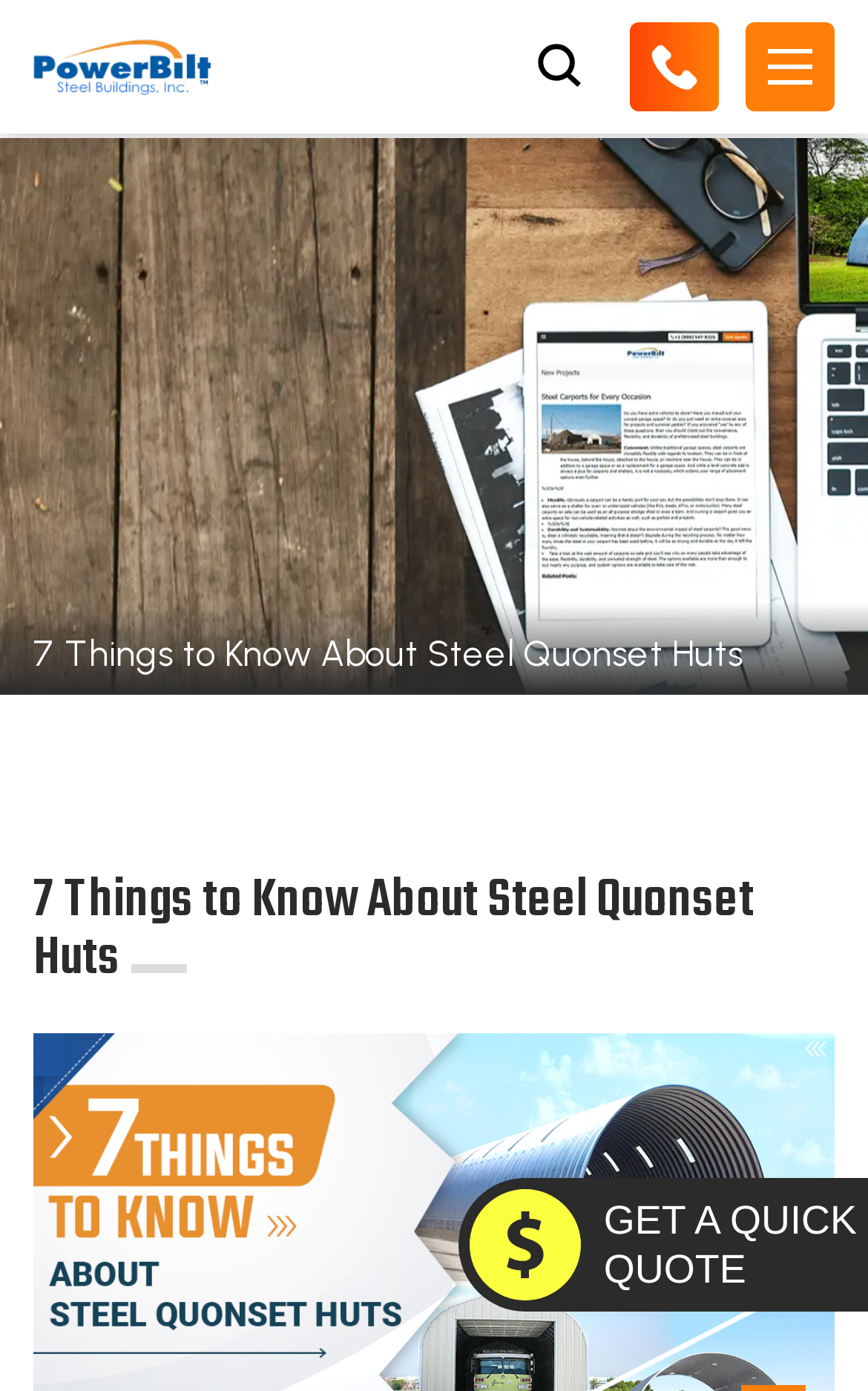Determine and generate the text content of the webpage's headline.

7 Things to Know About Steel Quonset Huts